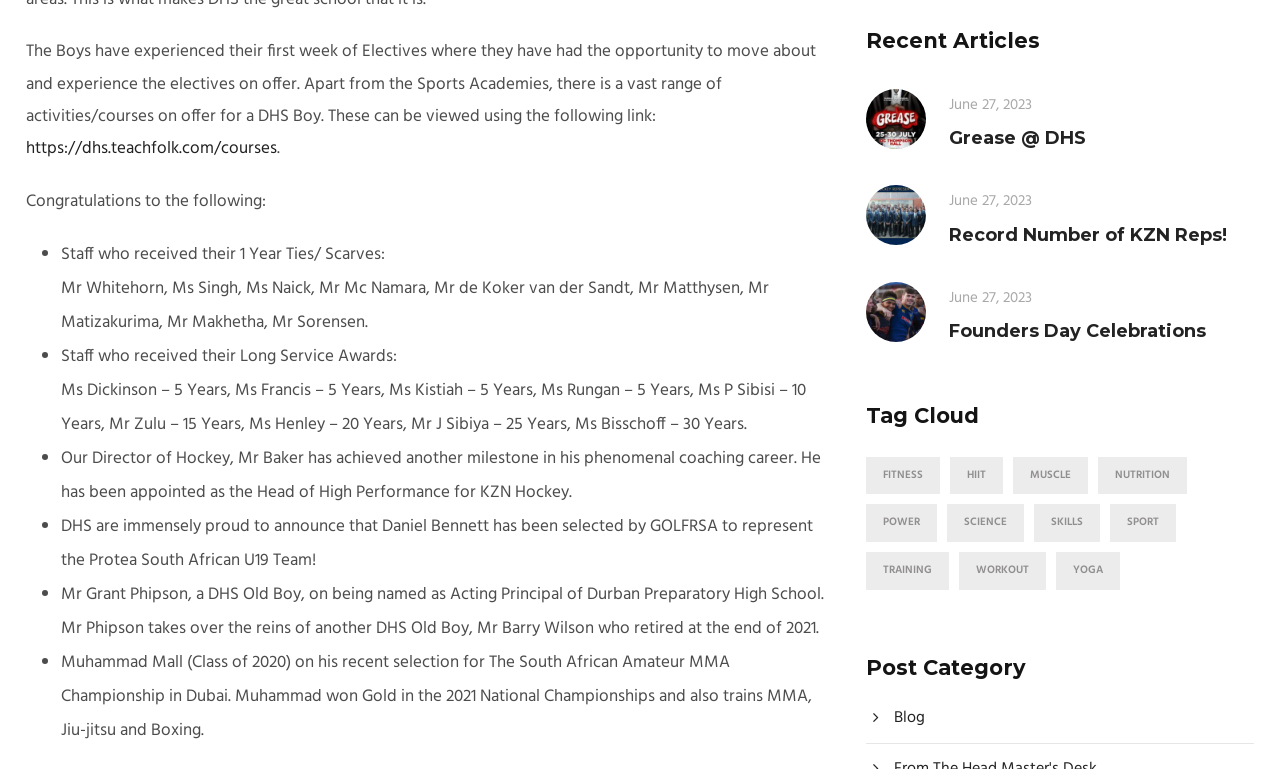Using floating point numbers between 0 and 1, provide the bounding box coordinates in the format (top-left x, top-left y, bottom-right x, bottom-right y). Locate the UI element described here: Record Number of KZN Reps!

[0.741, 0.291, 0.959, 0.319]